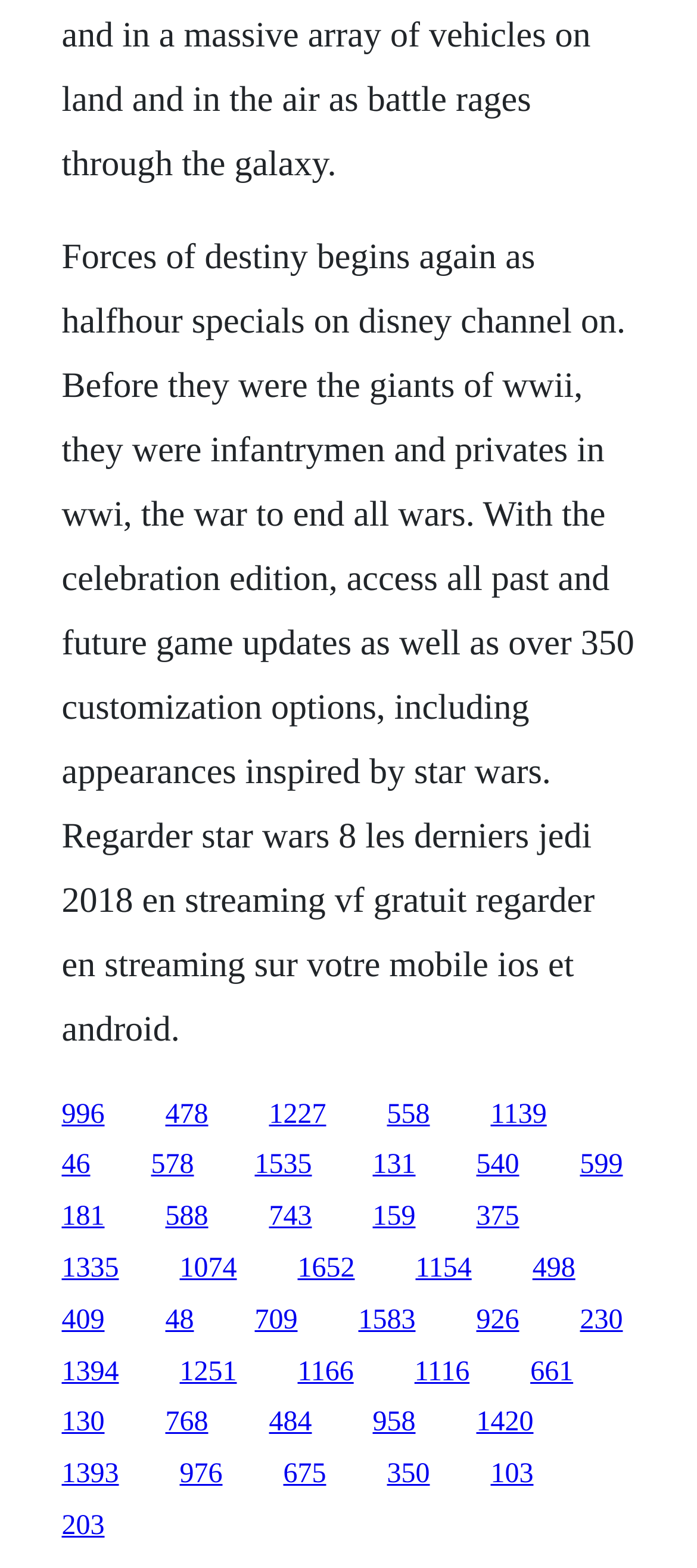Please mark the bounding box coordinates of the area that should be clicked to carry out the instruction: "Visit the page with 478 links".

[0.237, 0.701, 0.299, 0.72]